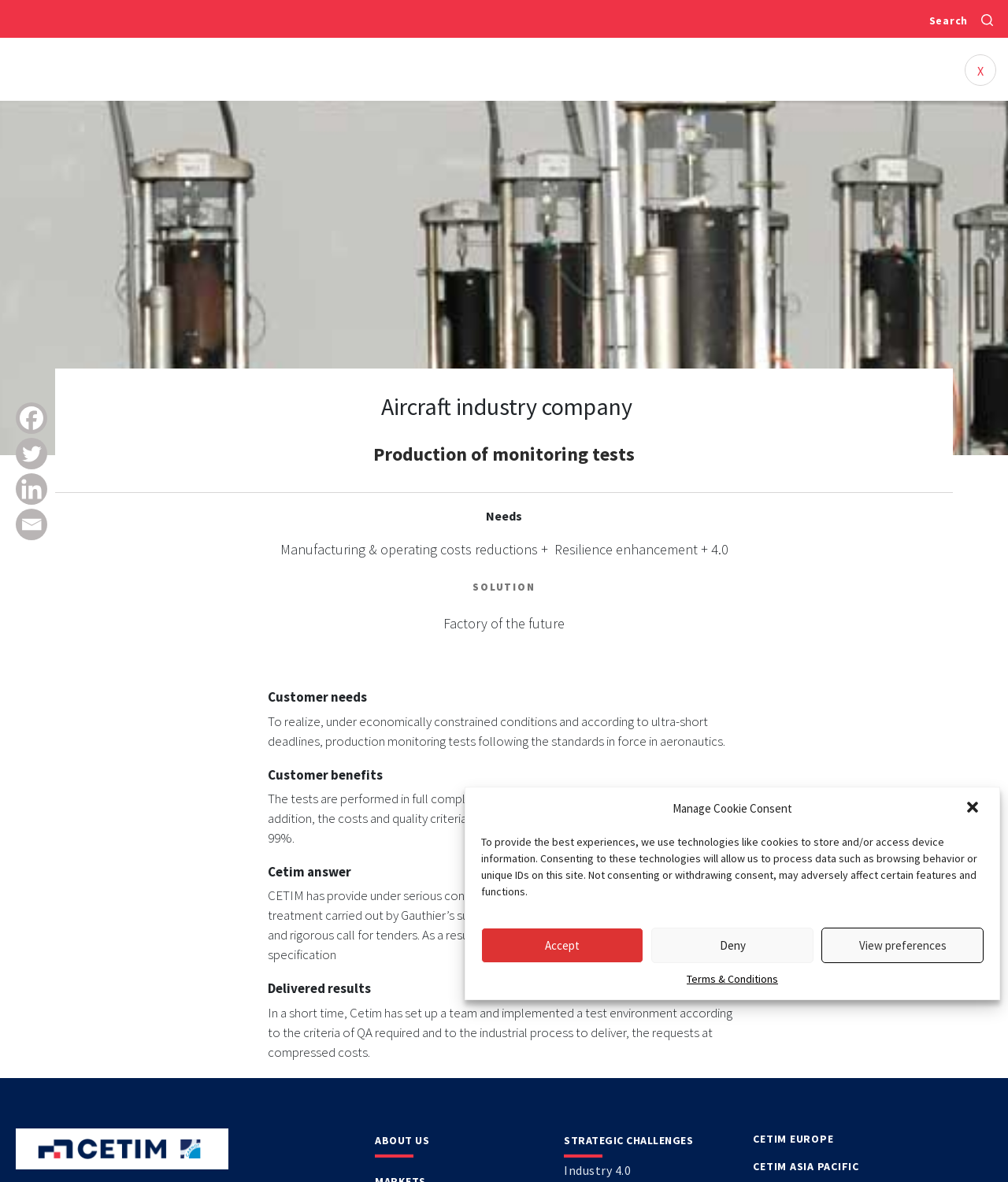Analyze the image and deliver a detailed answer to the question: What is the purpose of the search bar?

The search bar is located at the top of the webpage, and it has a placeholder text 'Search for:', indicating that it is used to search for content within the webpage.